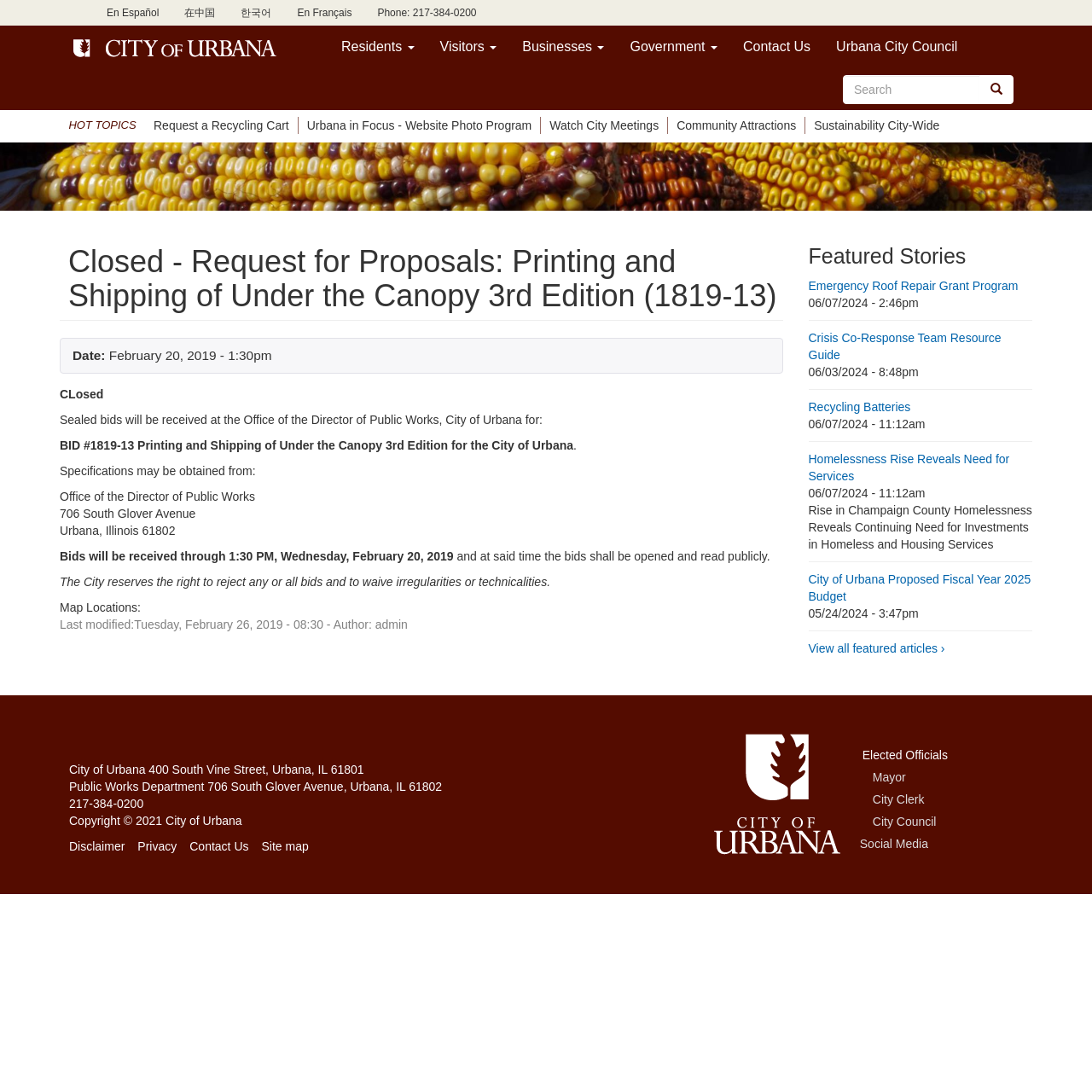Construct a comprehensive caption that outlines the webpage's structure and content.

The webpage is about the City of Urbana's website, specifically a page for a closed request for proposals for printing and shipping of Under the Canopy 3rd Edition. 

At the top of the page, there are several links for language options, including English, Spanish, Chinese, Korean, and French, as well as a phone number and a link to the home page. Below these links, there is a navigation menu with options for Residents, Visitors, Businesses, Government, Contact Us, and Urbana City Council.

On the left side of the page, there is a search form with a text box and a search button. Below the search form, there is a section titled "HOT TOPICS" with several links to popular topics, including requesting a recycling cart, watching city meetings, and community attractions.

The main content of the page is about the closed request for proposals, which includes details such as the date, bid number, and specifications. There is also a section with information on where to obtain the bid specifications and the deadline for submitting bids.

On the right side of the page, there is a section titled "Featured Stories" with several links to news articles, including topics such as emergency roof repair, crisis co-response teams, and the city's proposed fiscal year 2025 budget.

At the bottom of the page, there is a footer section with contact information for the City of Urbana, including the address, phone number, and copyright information. There are also links to the disclaimer, privacy policy, contact us, and site map.